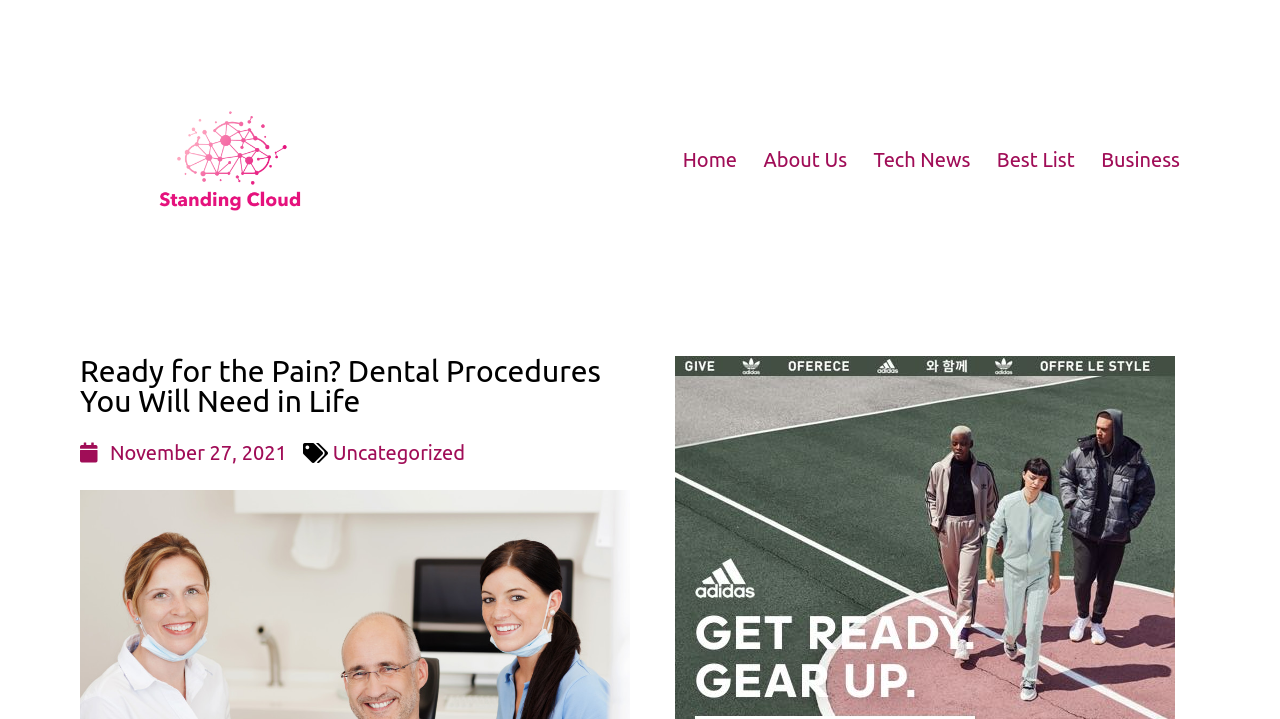Identify the bounding box coordinates for the UI element described as: "Tech News".

[0.672, 0.187, 0.768, 0.255]